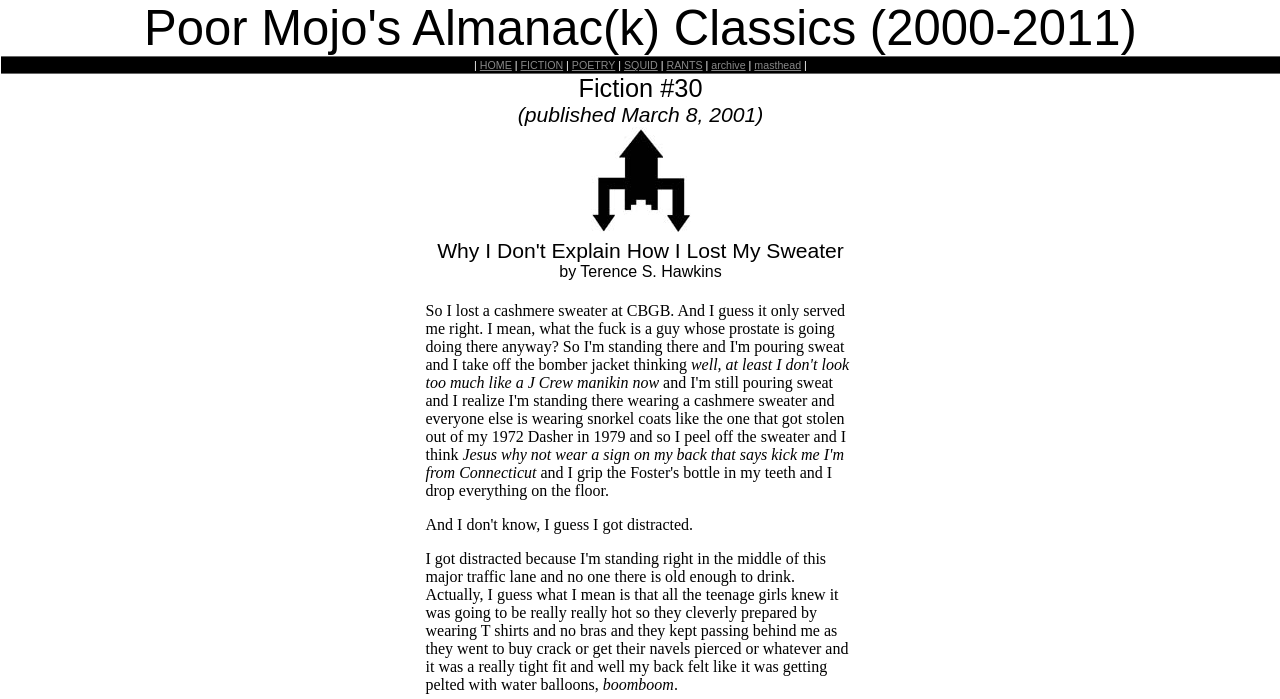Reply to the question with a single word or phrase:
What is the last word on the webpage?

boomboom